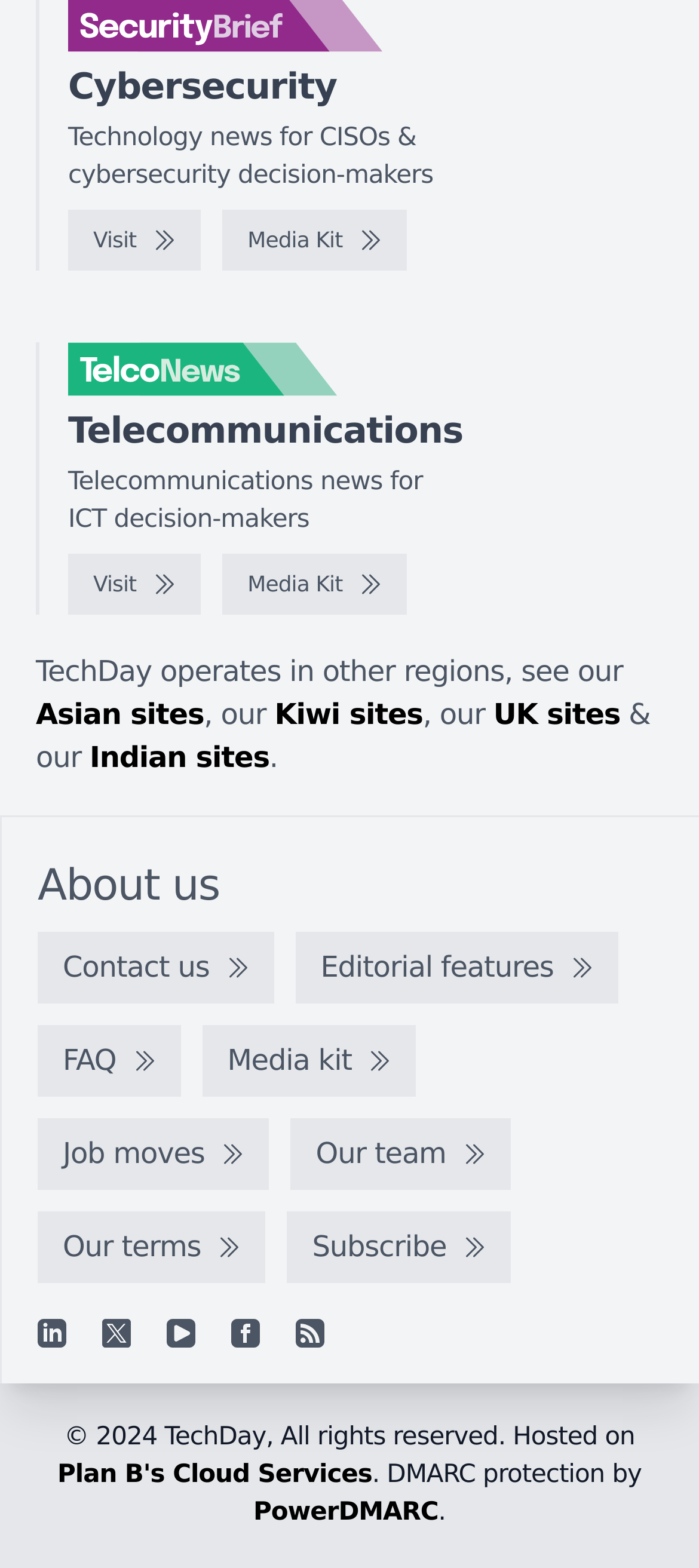Can you identify the bounding box coordinates of the clickable region needed to carry out this instruction: 'Check the Asian sites'? The coordinates should be four float numbers within the range of 0 to 1, stated as [left, top, right, bottom].

[0.051, 0.445, 0.292, 0.467]